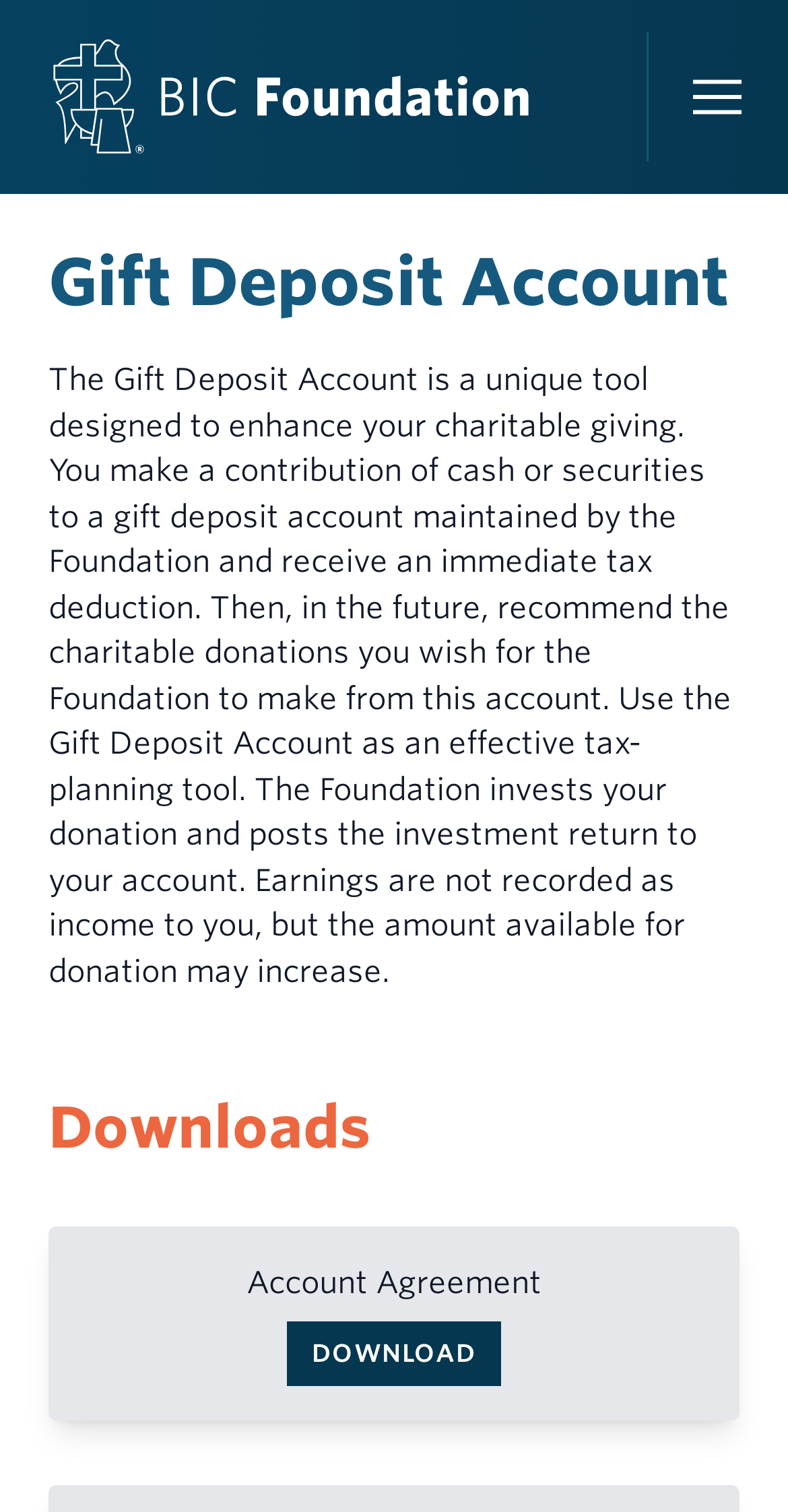Please identify the coordinates of the bounding box that should be clicked to fulfill this instruction: "Click on the 'Gift Deposit Account' link".

[0.062, 0.163, 0.938, 0.211]